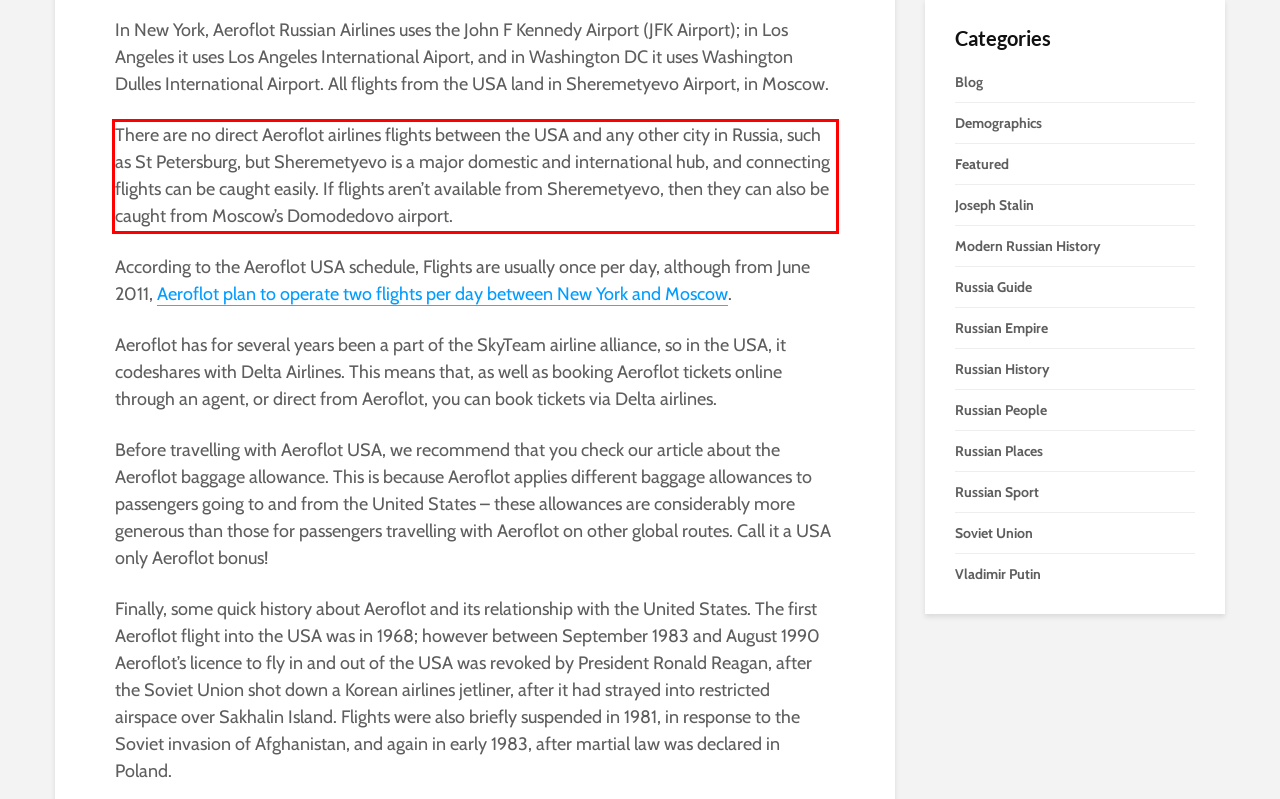Inspect the webpage screenshot that has a red bounding box and use OCR technology to read and display the text inside the red bounding box.

There are no direct Aeroflot airlines flights between the USA and any other city in Russia, such as St Petersburg, but Sheremetyevo is a major domestic and international hub, and connecting flights can be caught easily. If flights aren’t available from Sheremetyevo, then they can also be caught from Moscow’s Domodedovo airport.